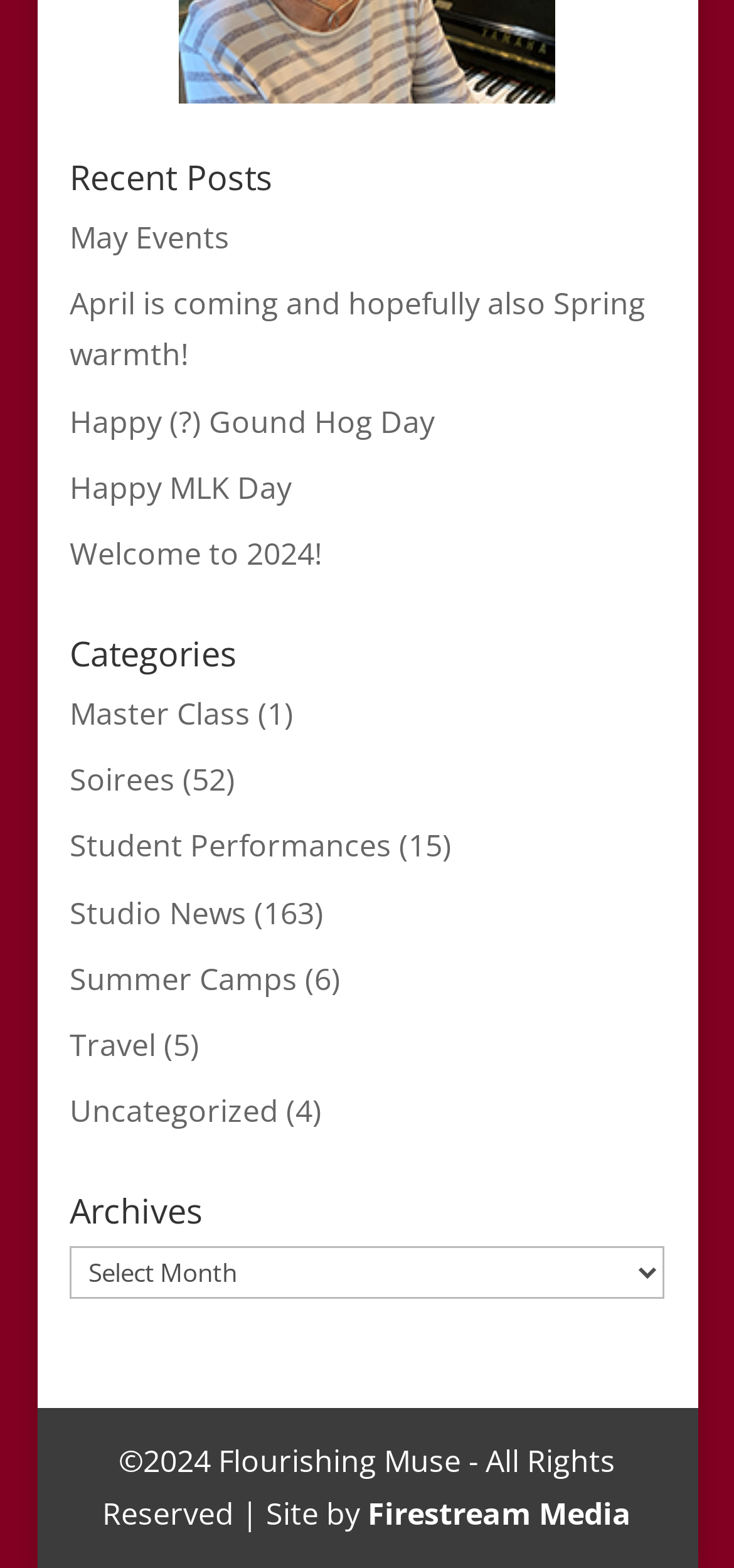Please provide a detailed answer to the question below based on the screenshot: 
What is the most recent post?

I looked at the links under the 'Recent Posts' heading and found that 'May Events' is the first one, indicating it is the most recent post.